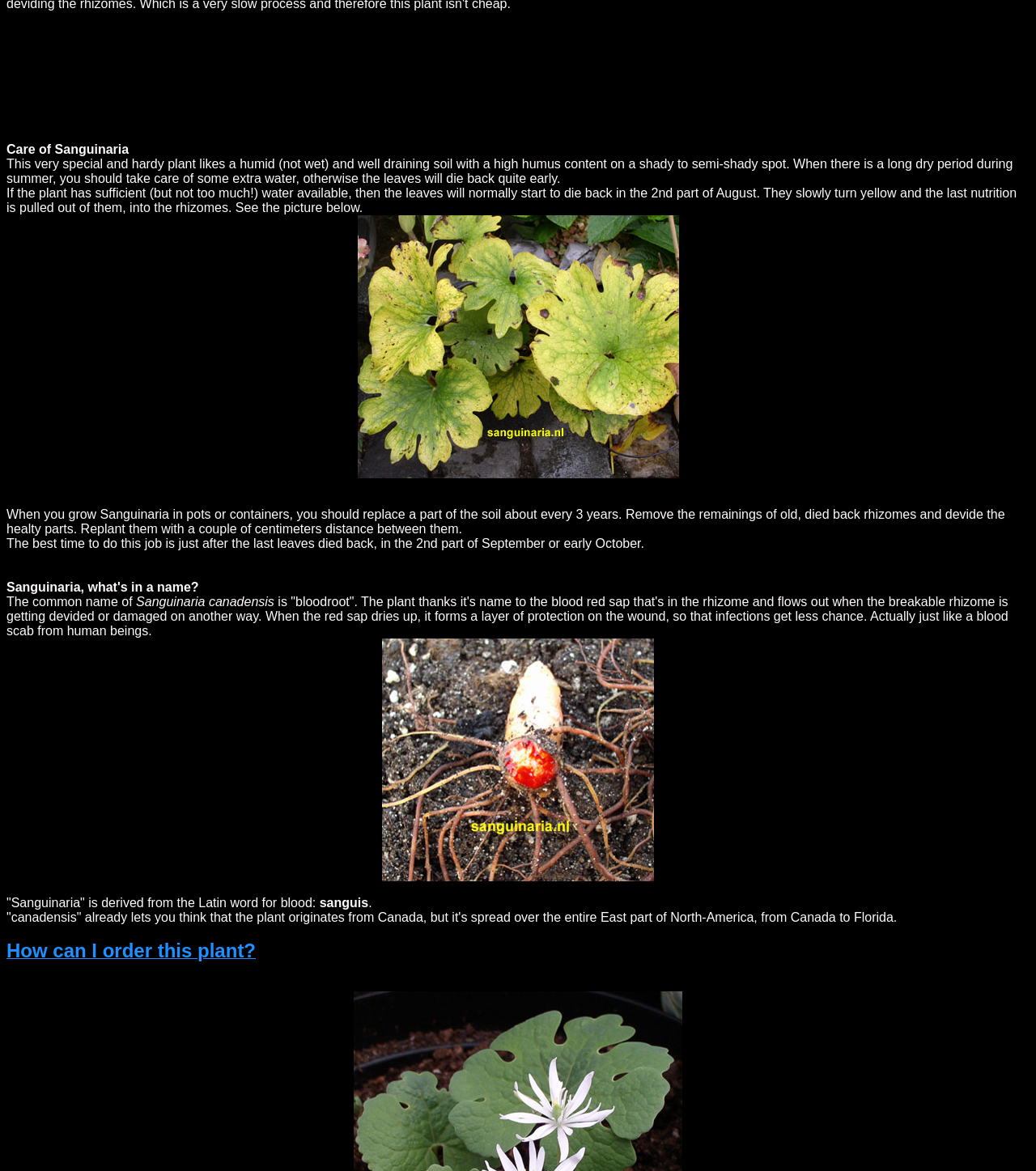What should you do with the soil when growing Sanguinaria in pots?
Please provide a single word or phrase in response based on the screenshot.

Replace part of the soil every 3 years